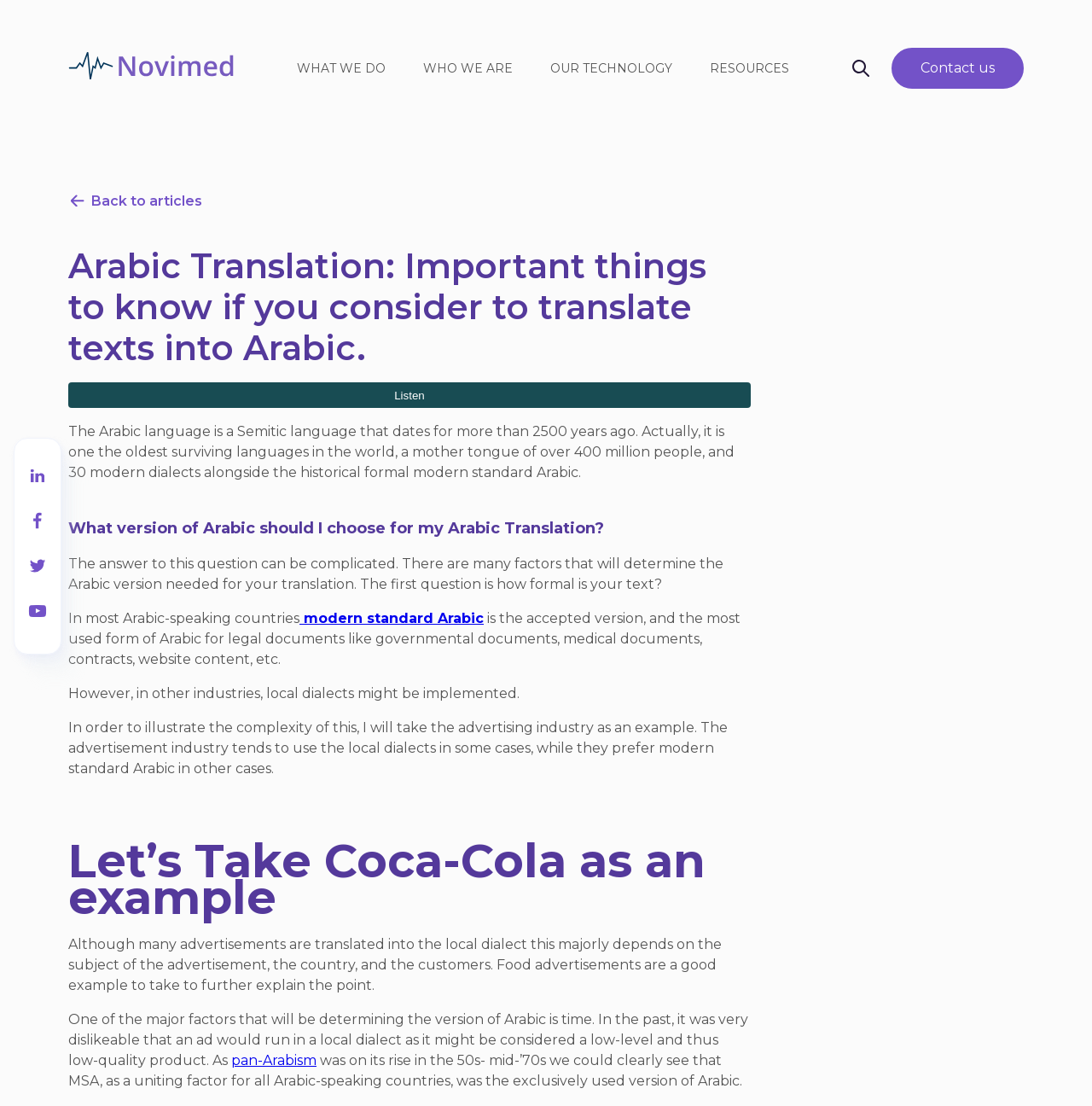Specify the bounding box coordinates for the region that must be clicked to perform the given instruction: "Click on the 'Listen' button".

[0.062, 0.346, 0.688, 0.369]